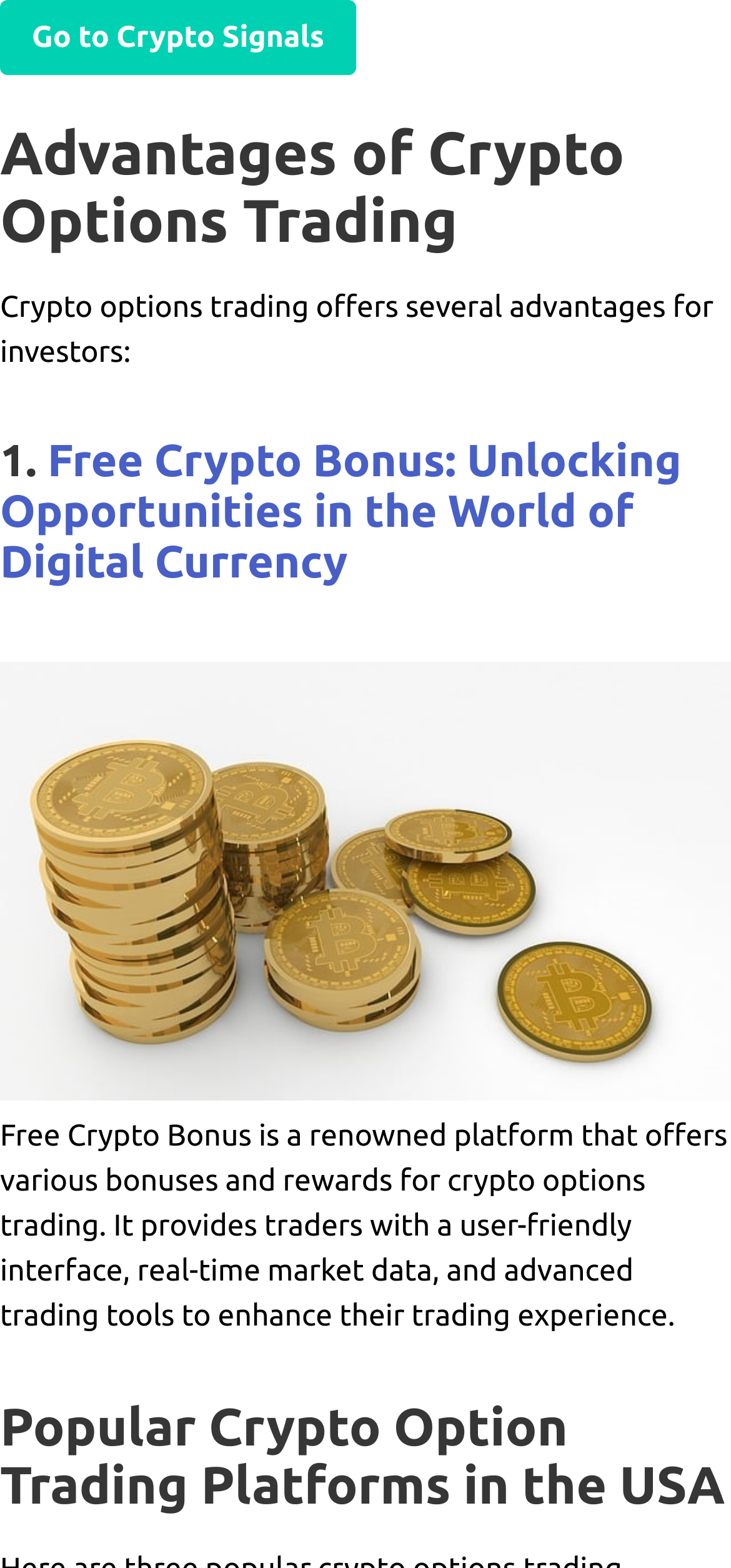How many advantages of crypto options trading are listed?
Based on the image, give a concise answer in the form of a single word or short phrase.

At least 1